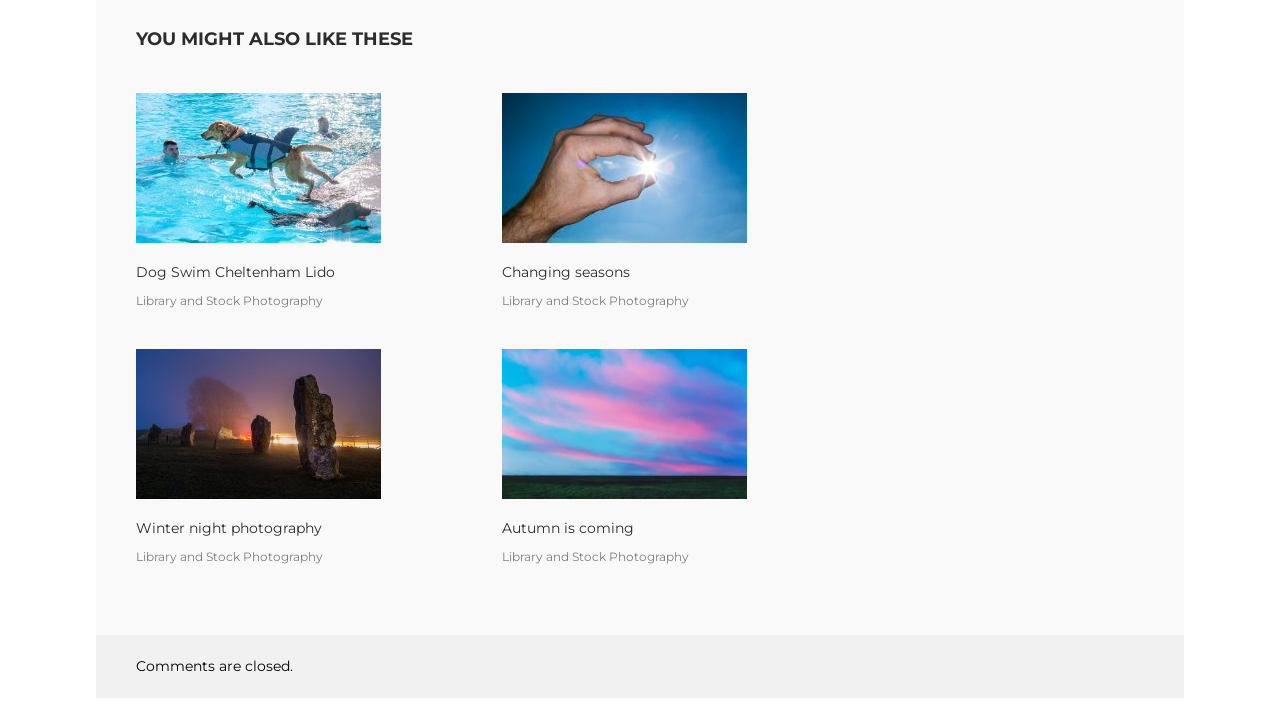Please provide a one-word or short phrase answer to the question:
What is the caption of the top-left image?

Dog Swim Cheltenham Lido